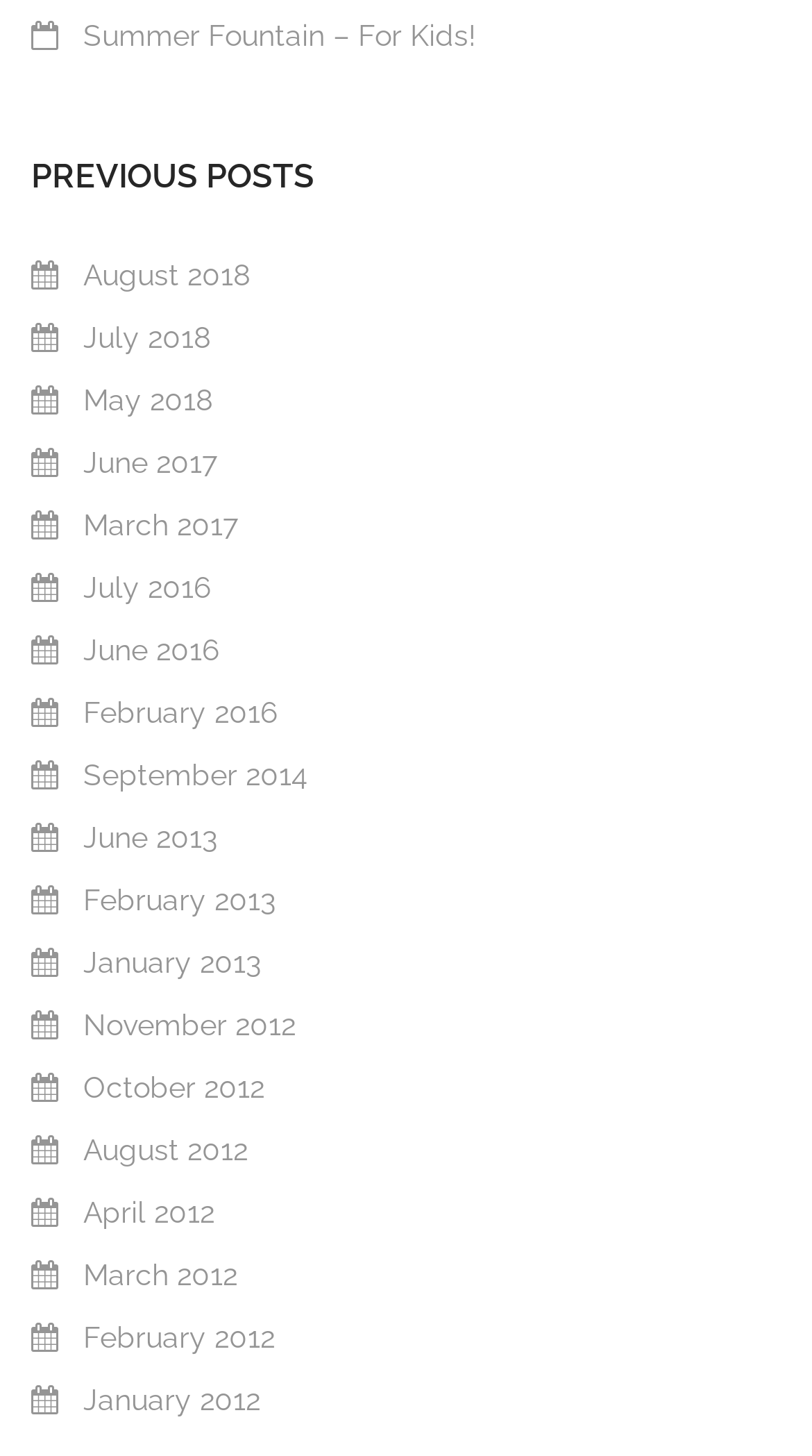Locate the bounding box of the UI element described by: "Summer Fountain – For Kids!" in the given webpage screenshot.

[0.103, 0.013, 0.587, 0.036]